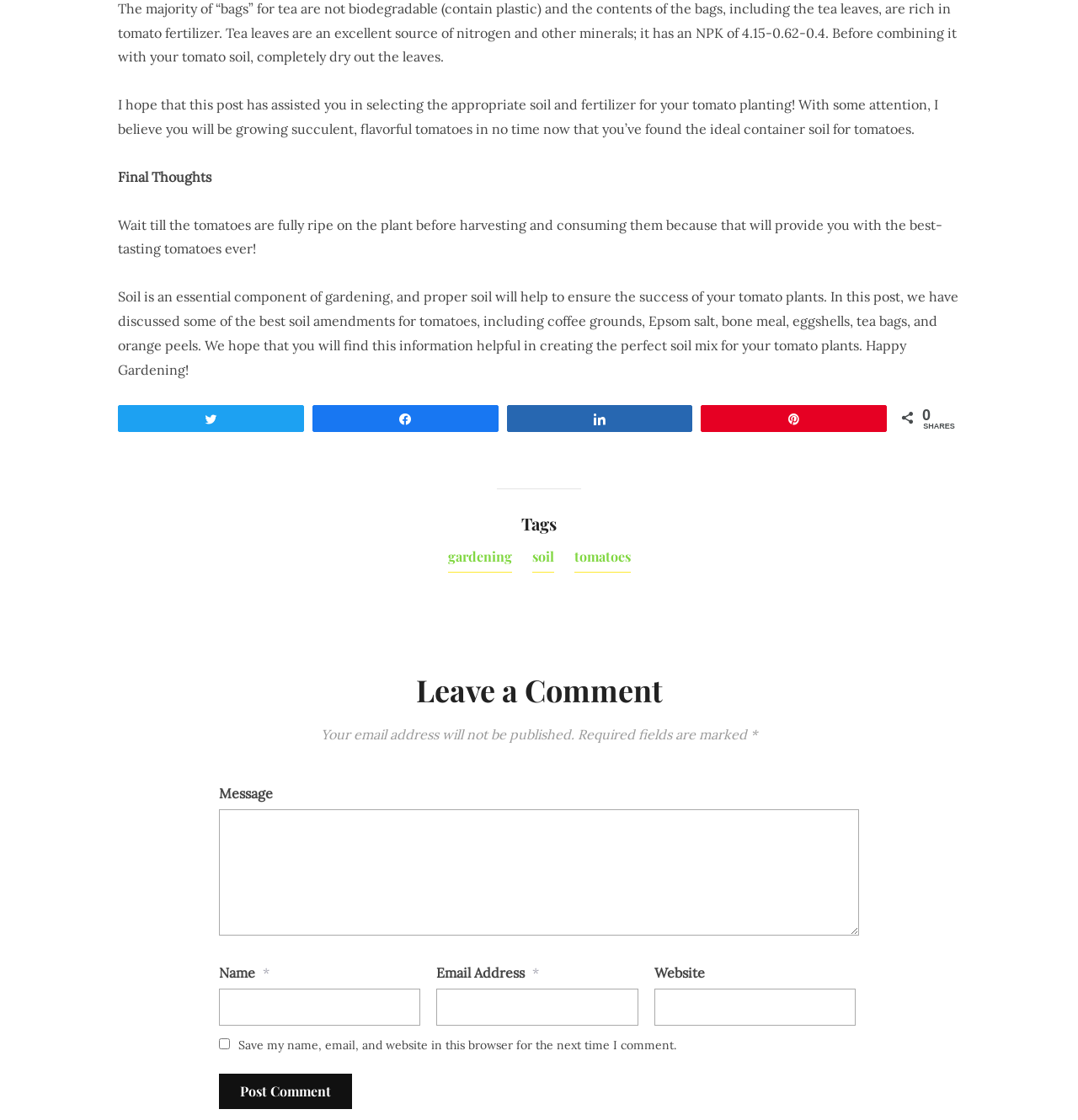What is the purpose of the checkbox?
Based on the image, answer the question with a single word or brief phrase.

To save user data